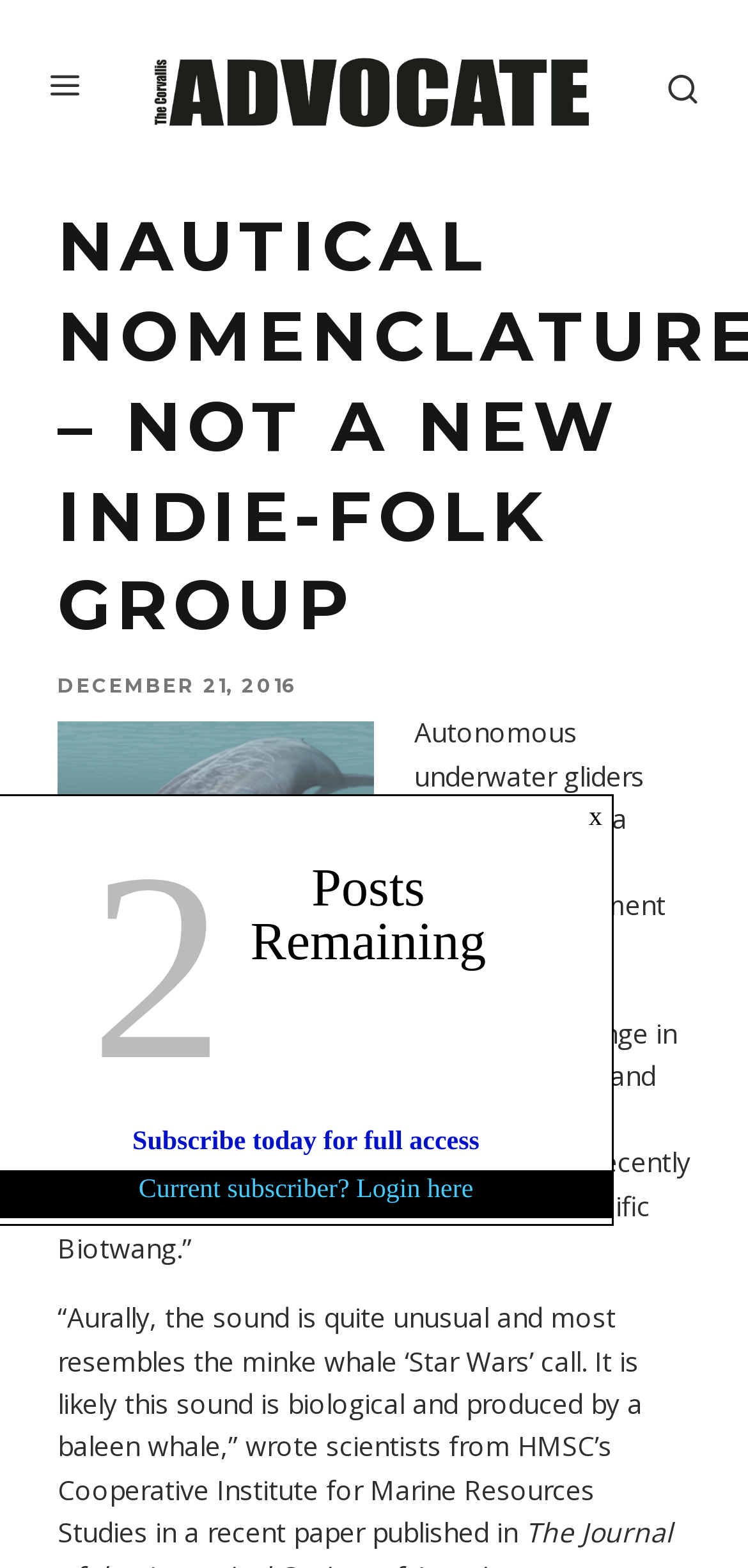Respond with a single word or phrase:
What is the purpose of the link 'Subscribe today for full access'?

To subscribe for full access